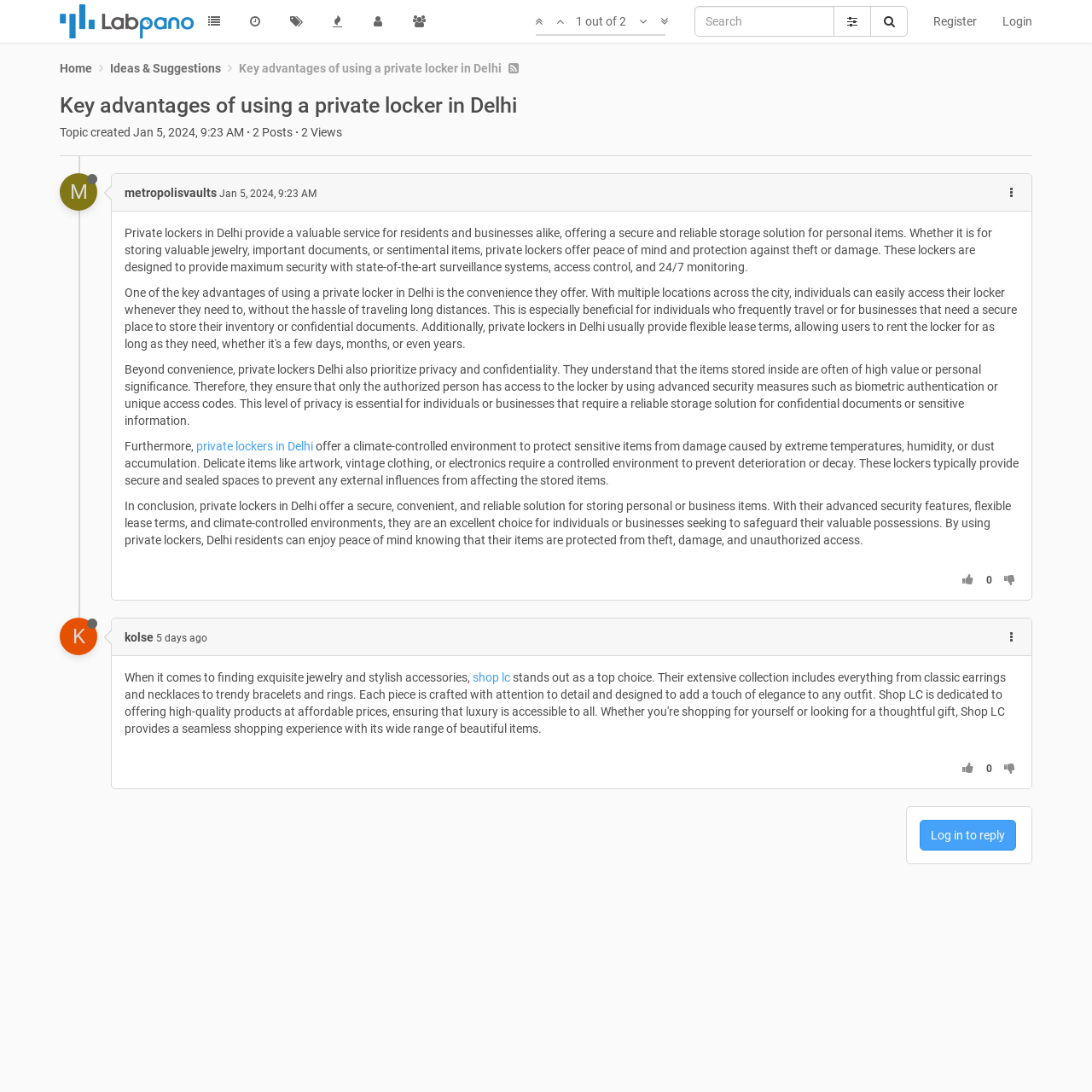What is the purpose of biometric authentication or unique access codes in private lockers?
Please give a well-detailed answer to the question.

According to the webpage, private lockers in Delhi use biometric authentication or unique access codes to ensure that only authorized persons have access to the locker, thereby maintaining privacy and confidentiality.